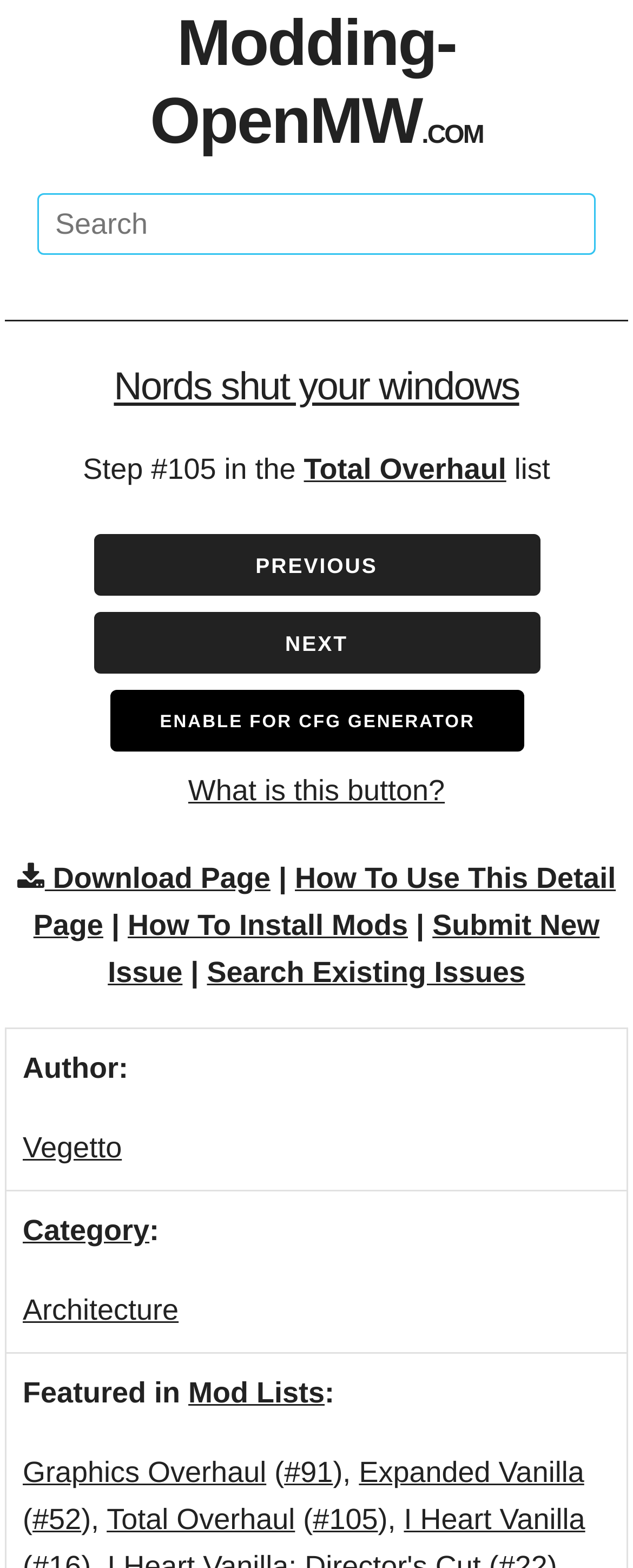For the given element description What is this button?, determine the bounding box coordinates of the UI element. The coordinates should follow the format (top-left x, top-left y, bottom-right x, bottom-right y) and be within the range of 0 to 1.

[0.297, 0.494, 0.703, 0.515]